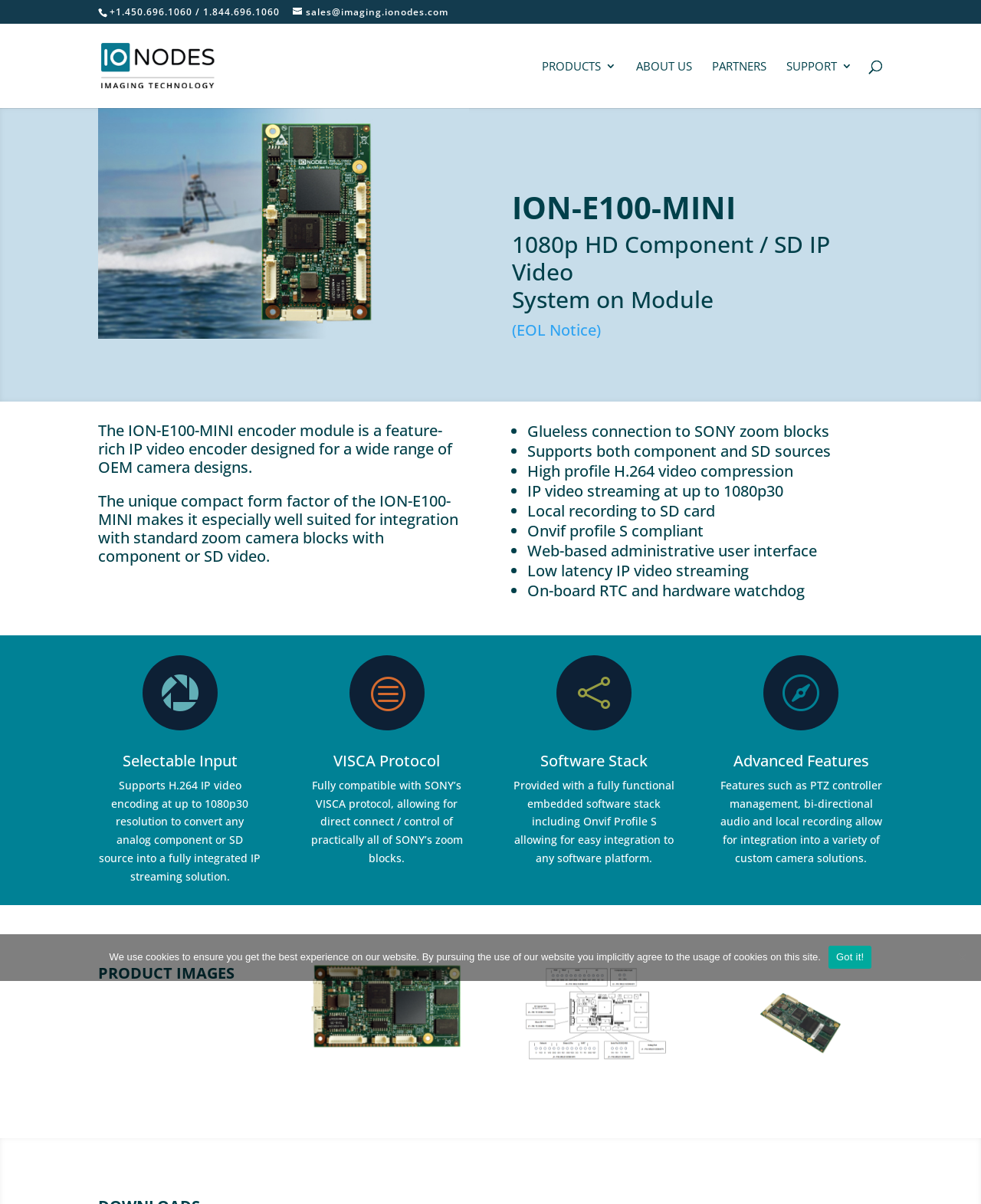Identify the bounding box coordinates of the clickable region necessary to fulfill the following instruction: "Search for a product". The bounding box coordinates should be four float numbers between 0 and 1, i.e., [left, top, right, bottom].

[0.157, 0.019, 0.877, 0.021]